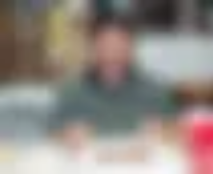What is the purpose of the task?
Please provide a comprehensive and detailed answer to the question.

The individual is central to the effort of preparing the pages, which emphasizes the dedication and effort that goes into each book produced by the organization, suggesting that the task is part of the book-making process.